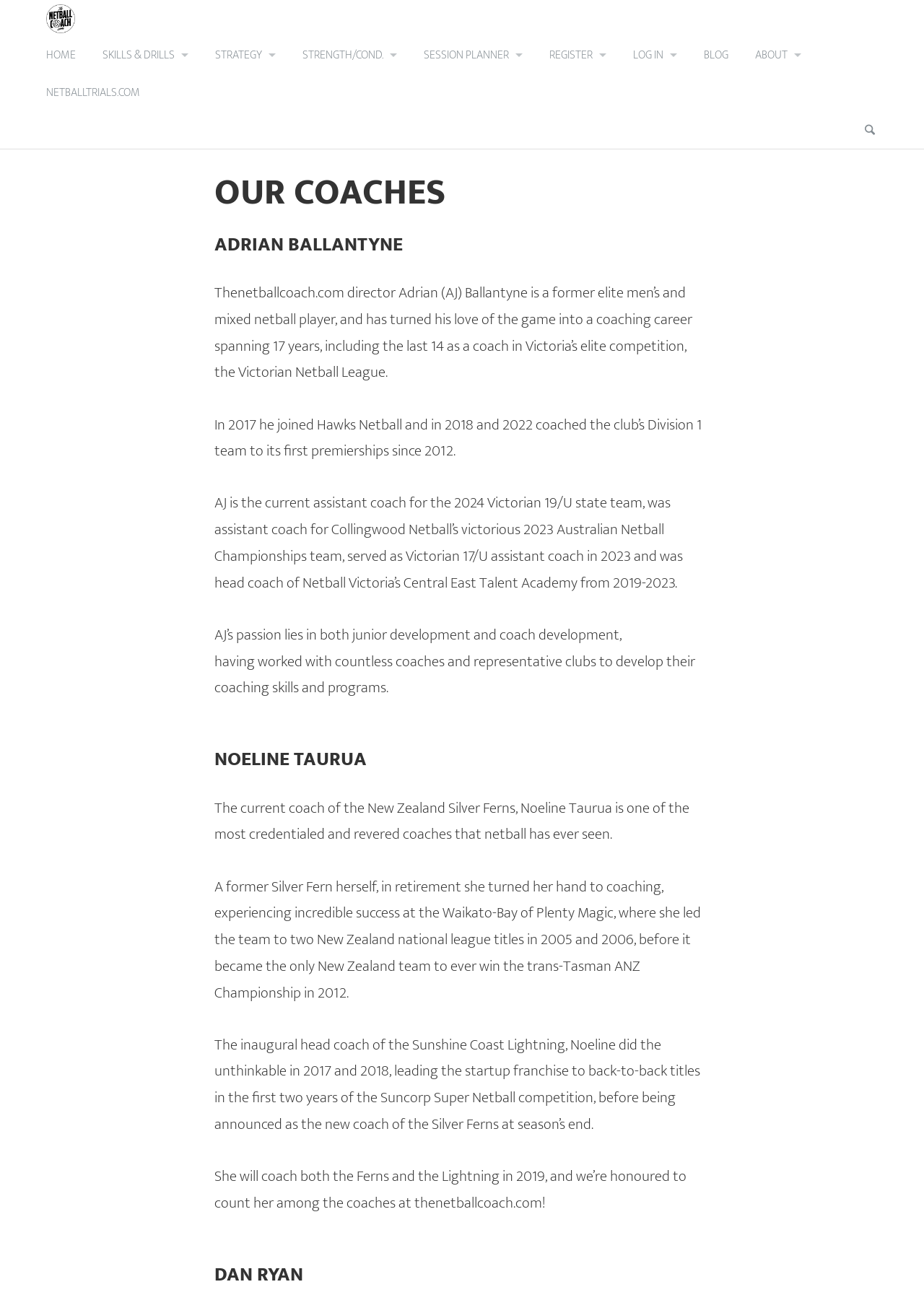Please give the bounding box coordinates of the area that should be clicked to fulfill the following instruction: "Search for something". The coordinates should be in the format of four float numbers from 0 to 1, i.e., [left, top, right, bottom].

None